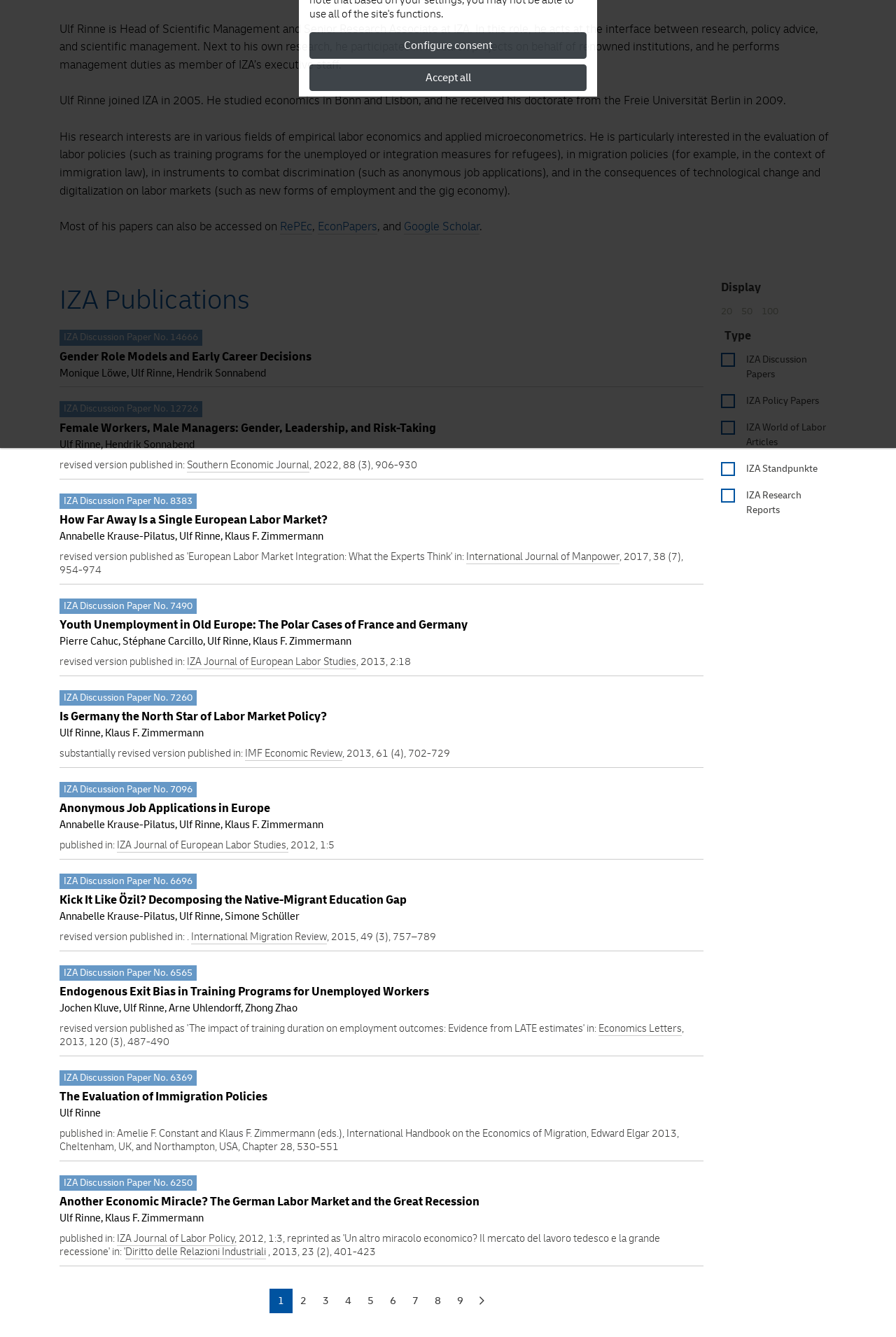Determine the bounding box for the described HTML element: "International Migration Review". Ensure the coordinates are four float numbers between 0 and 1 in the format [left, top, right, bottom].

[0.213, 0.696, 0.365, 0.706]